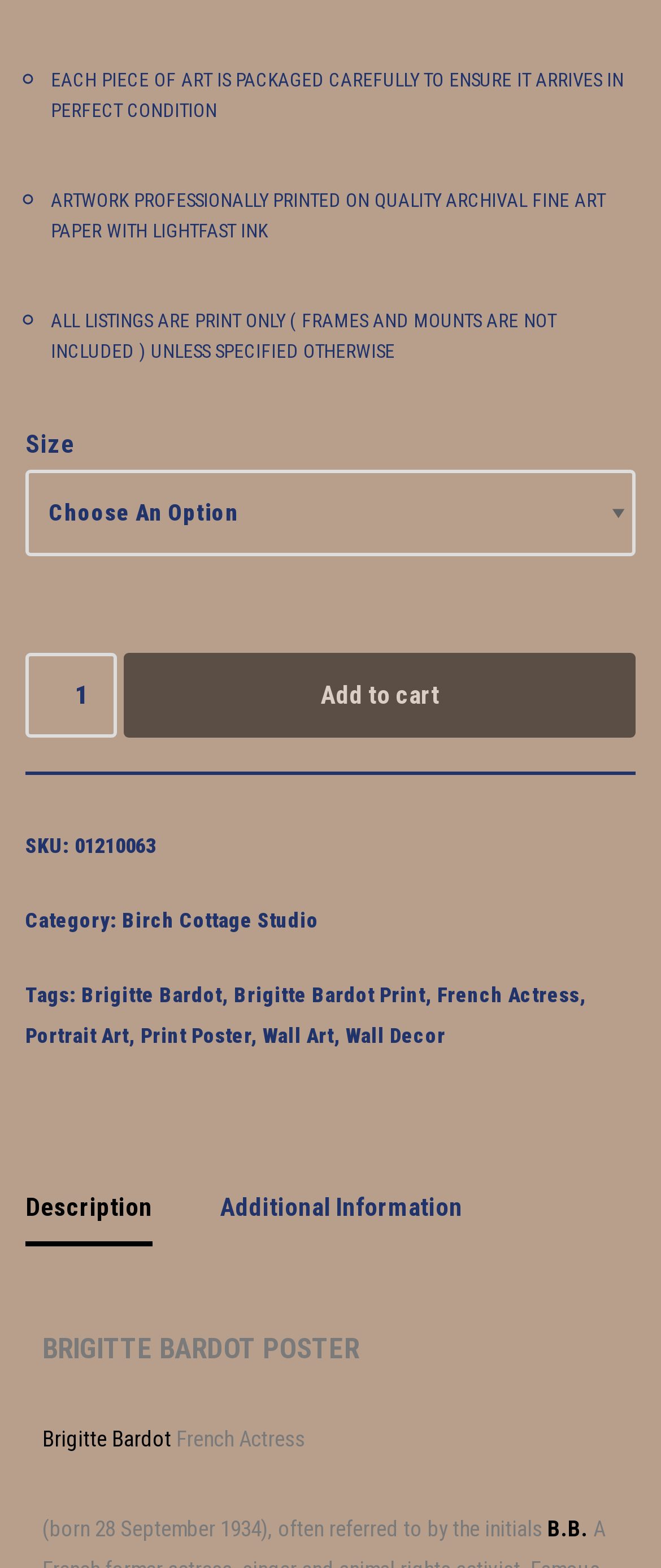Carefully observe the image and respond to the question with a detailed answer:
What is the minimum product quantity?

I found the spinbutton element with the label 'Product quantity' which has a valuemin of 1, indicating that the minimum product quantity is 1.